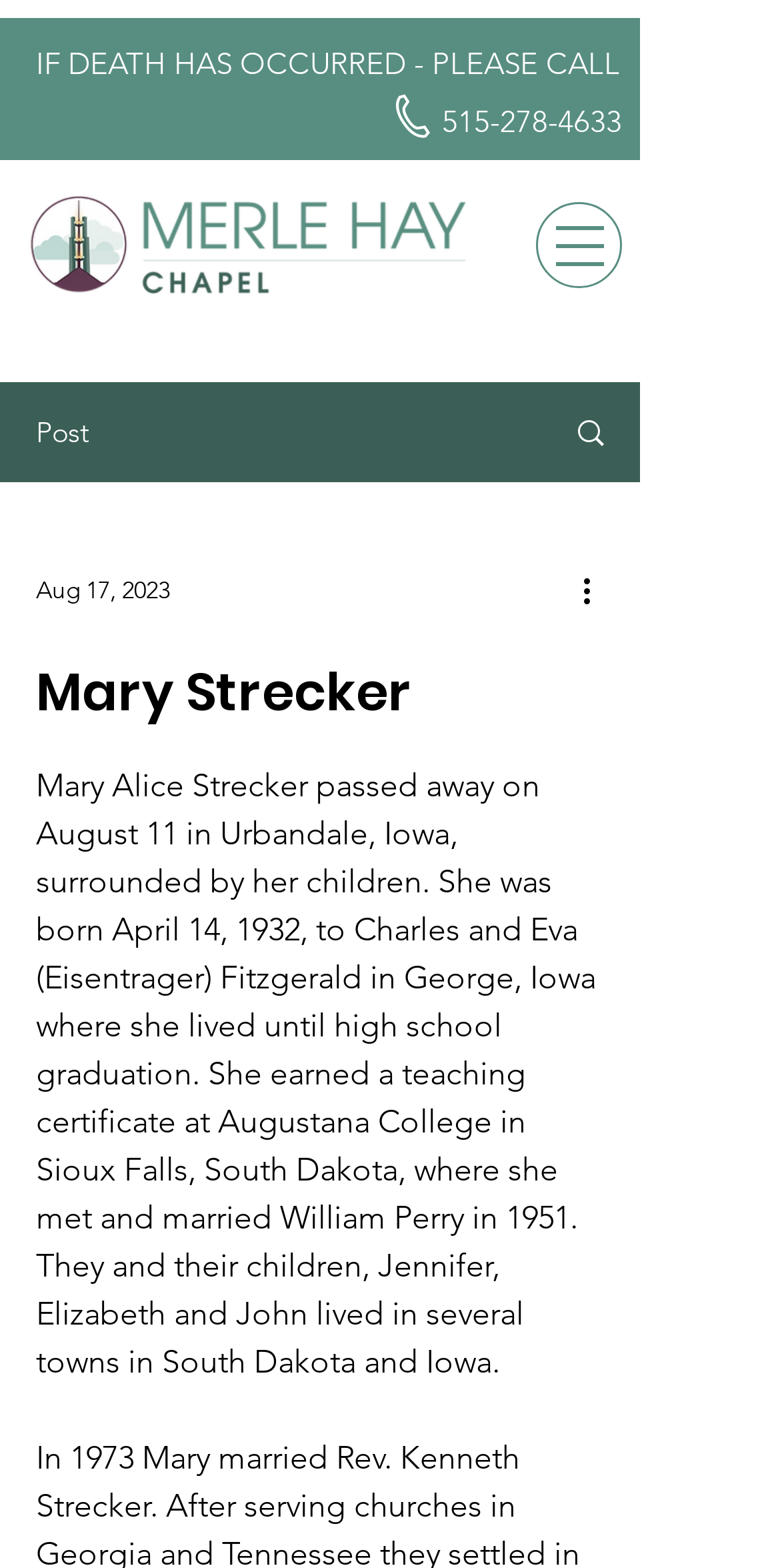What is the phone number to call?
Can you give a detailed and elaborate answer to the question?

I found the phone number by looking at the link element with the text '515-278-4633' which is located below the 'IF DEATH HAS OCCURRED - PLEASE' static text.